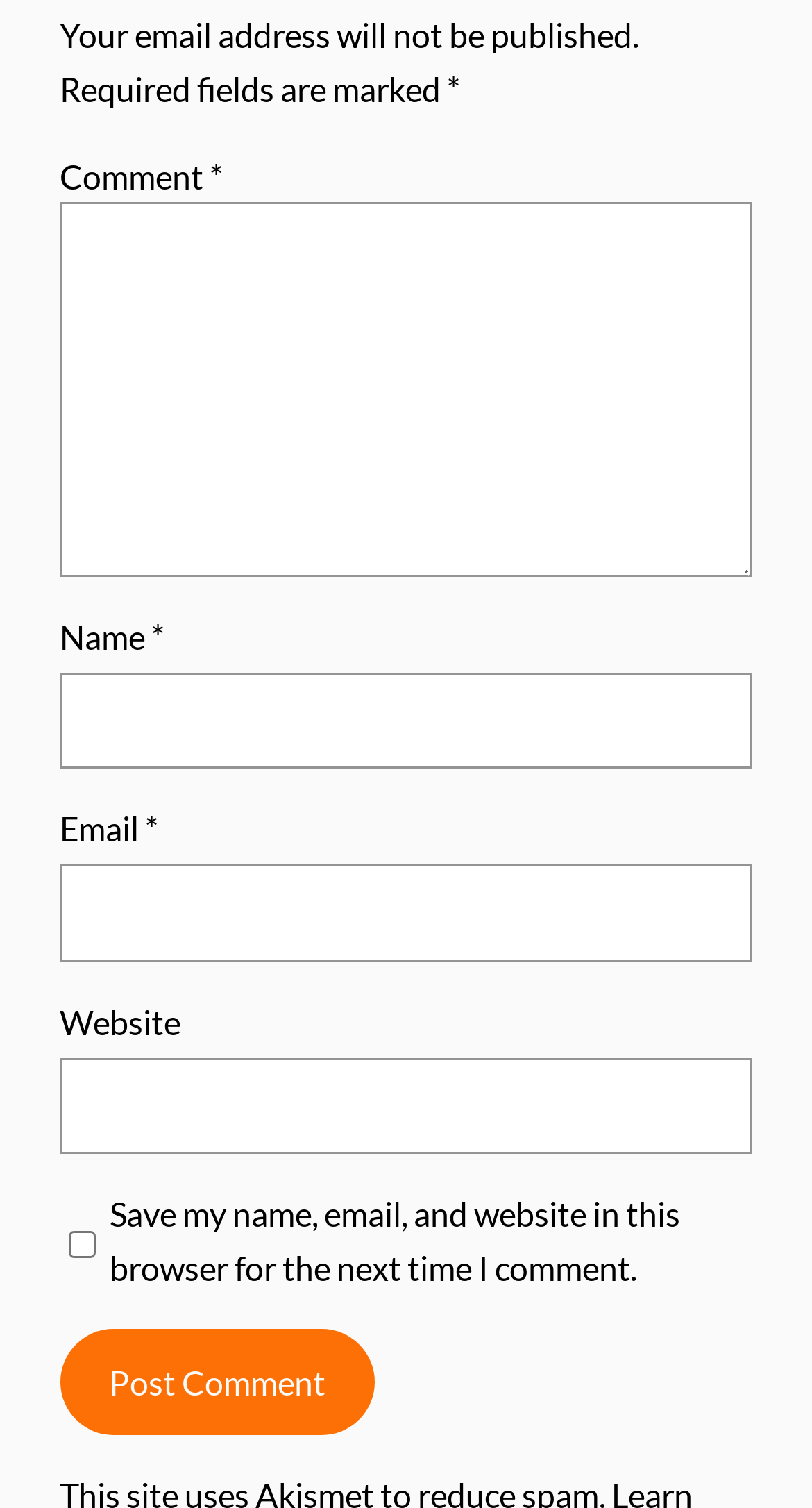Please answer the following question as detailed as possible based on the image: 
What is the button at the bottom of the form for?

The button at the bottom of the form is labeled 'Post Comment', suggesting that clicking this button will submit the comment and post it.